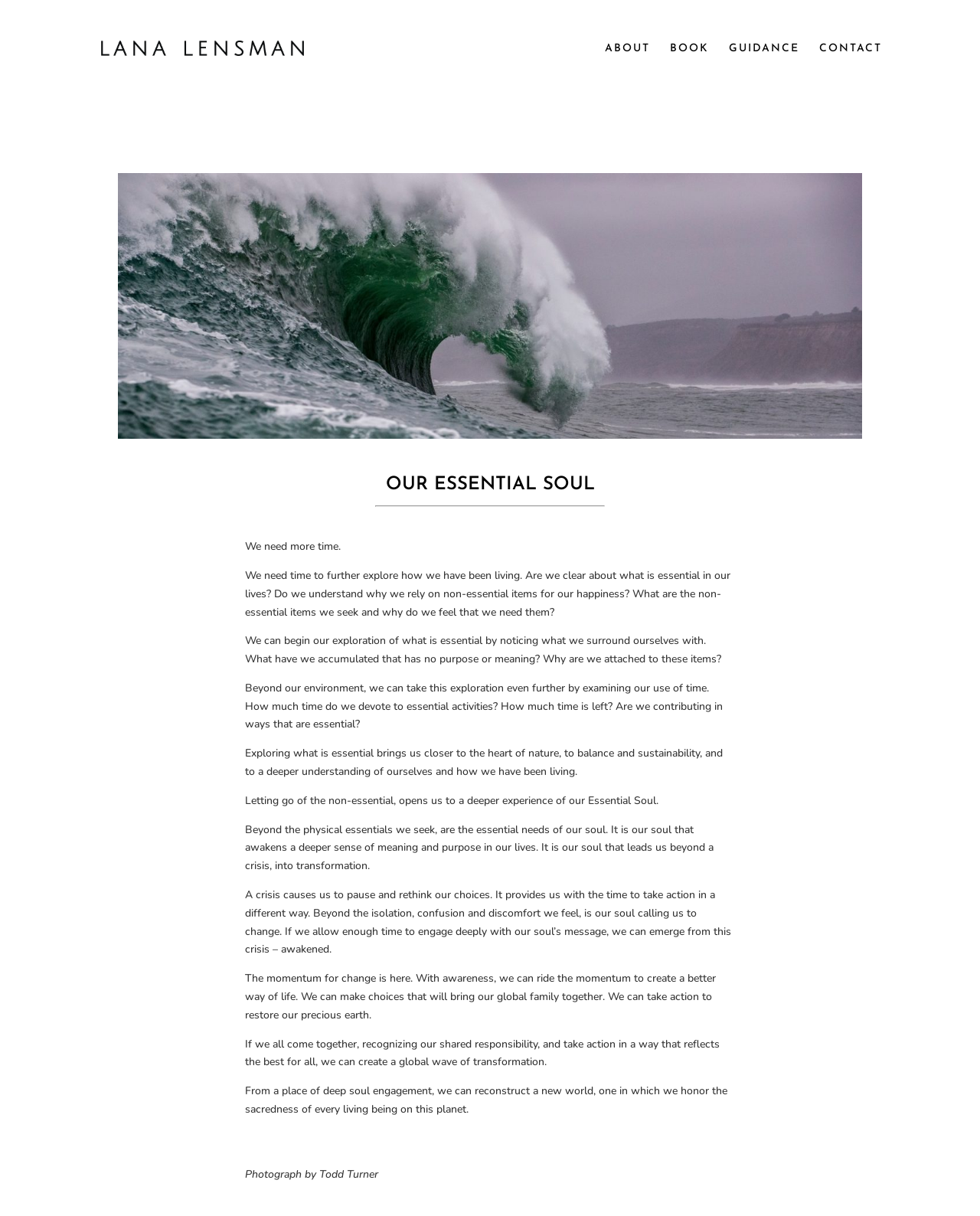Locate and extract the text of the main heading on the webpage.

OUR ESSENTIAL SOUL